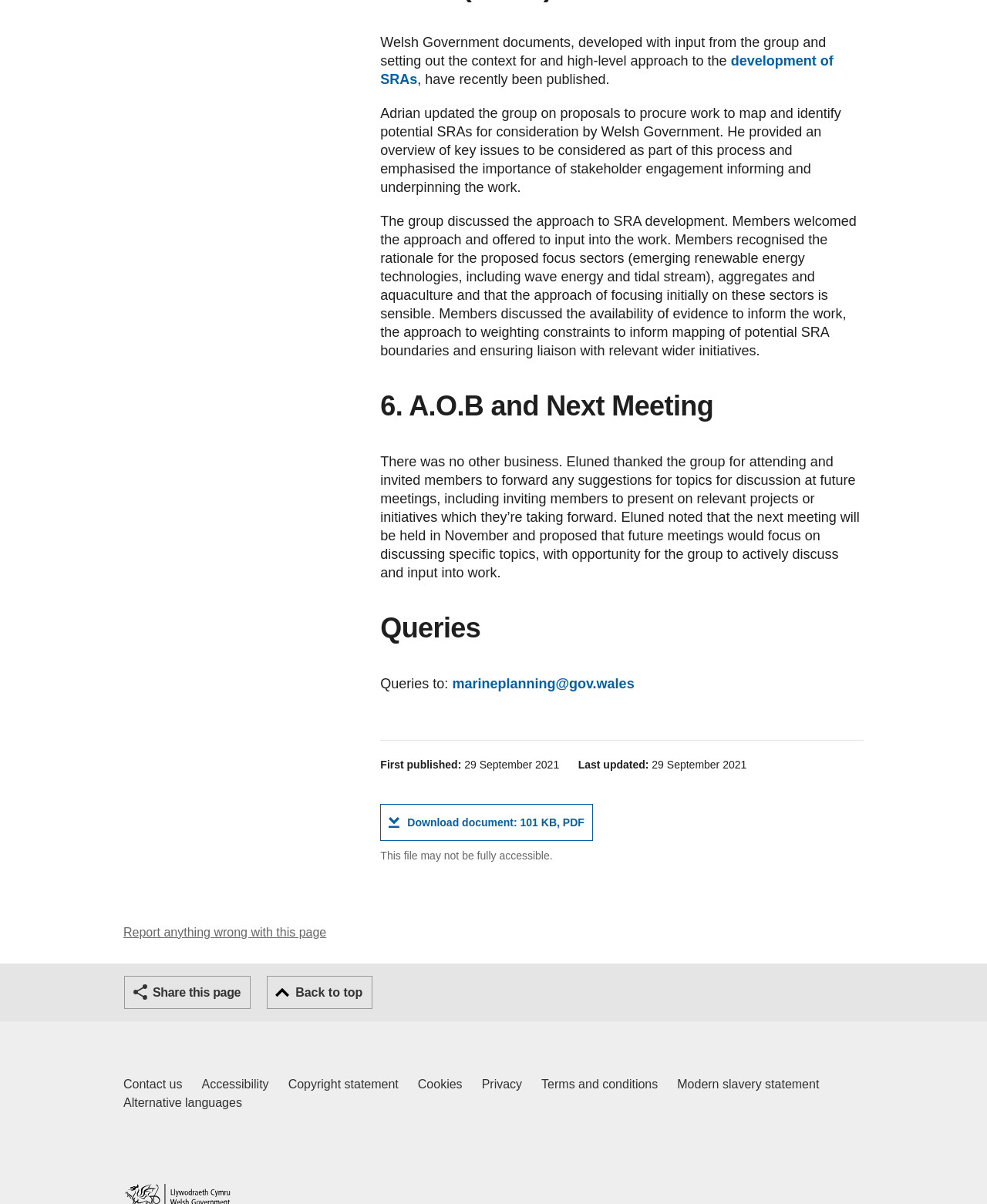What is the file type of the downloadable document?
Look at the image and construct a detailed response to the question.

The link 'Download document: File size 101 KB, File type PDF' indicates that the downloadable document is in PDF format.